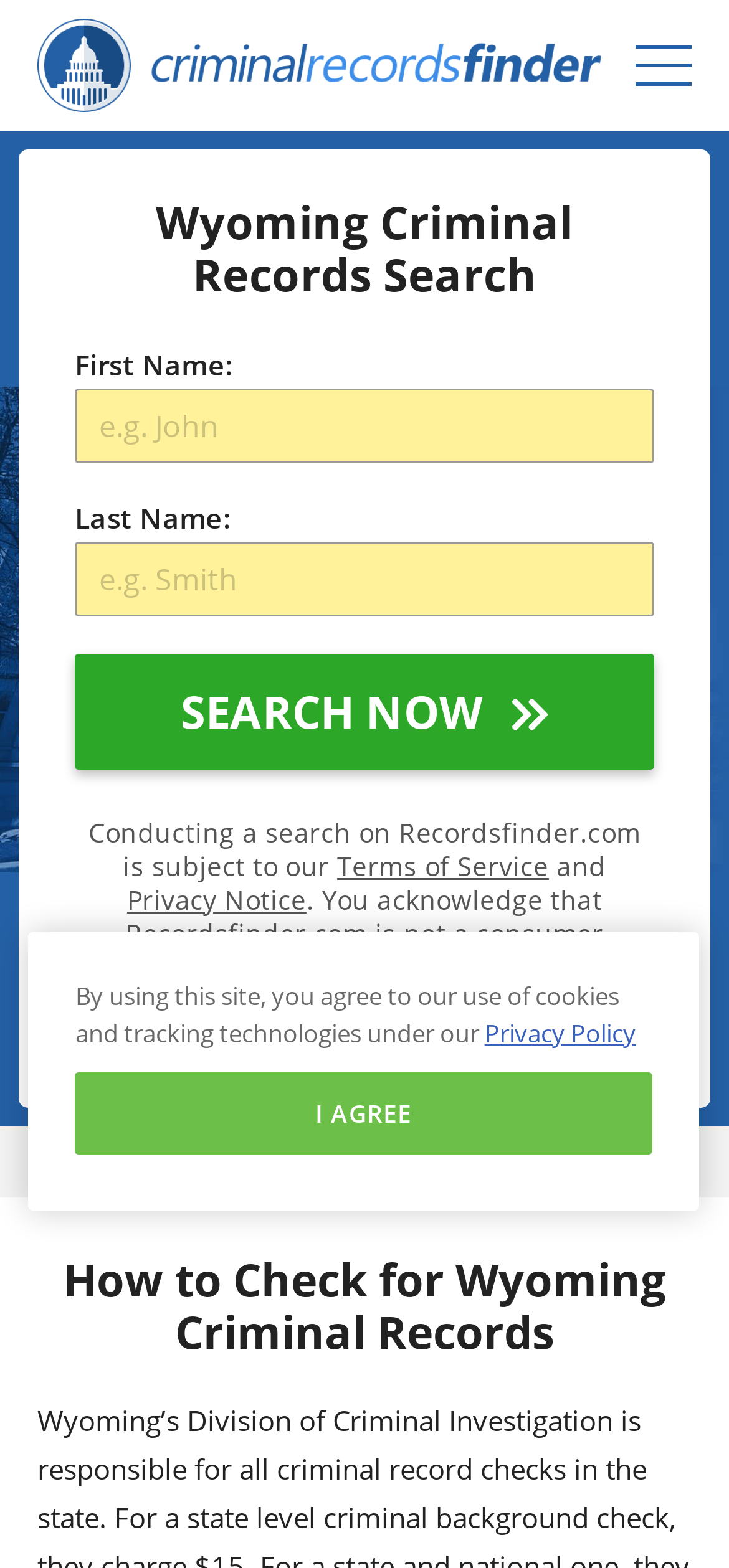Answer the question below using just one word or a short phrase: 
What is the label of the first text box?

First Name: